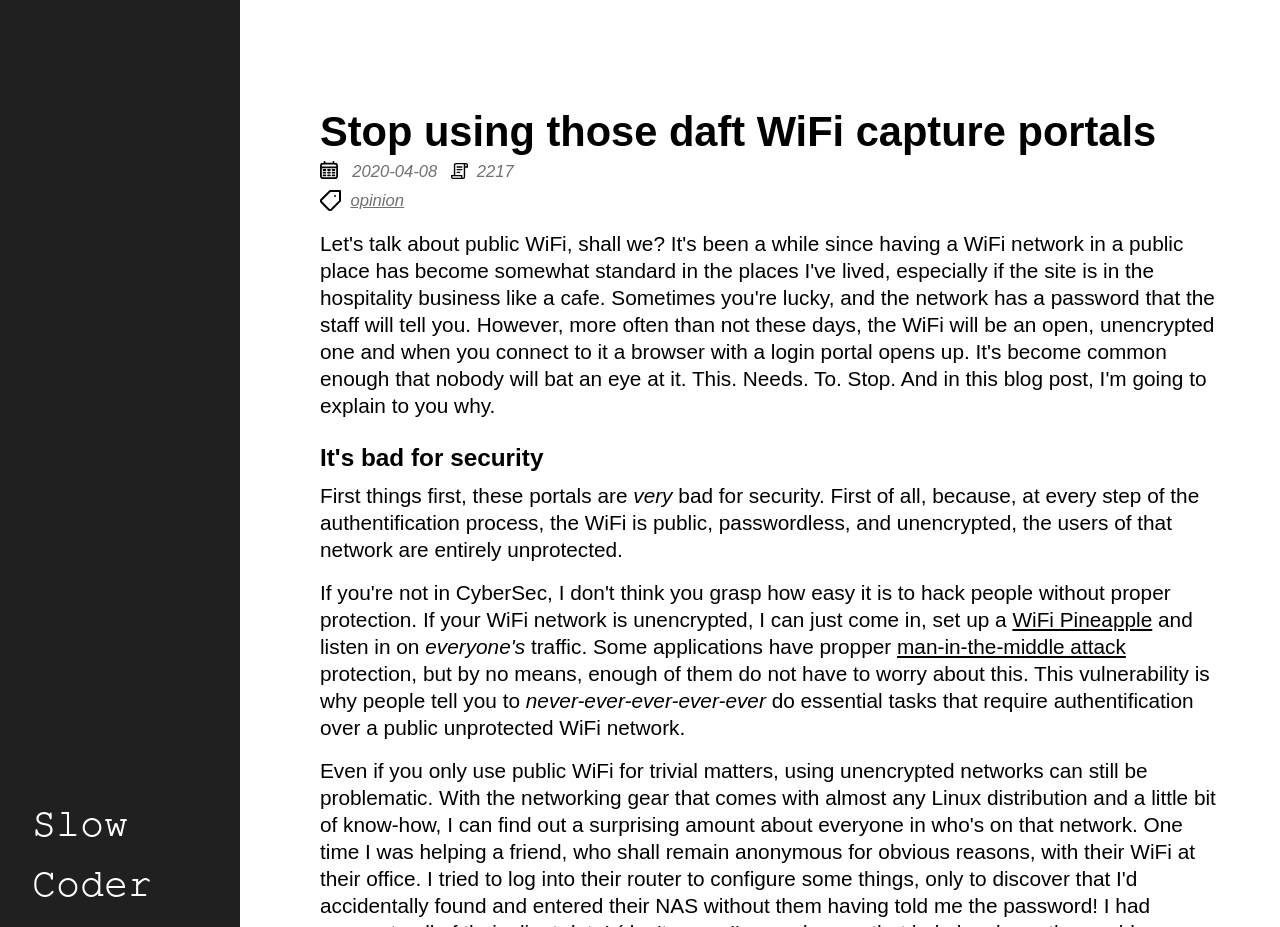Based on the image, give a detailed response to the question: What is the title of the blog post?

I determined the title of the blog post by looking at the header element with the text 'Stop using those daft WiFi capture portals' which is a prominent element on the webpage.